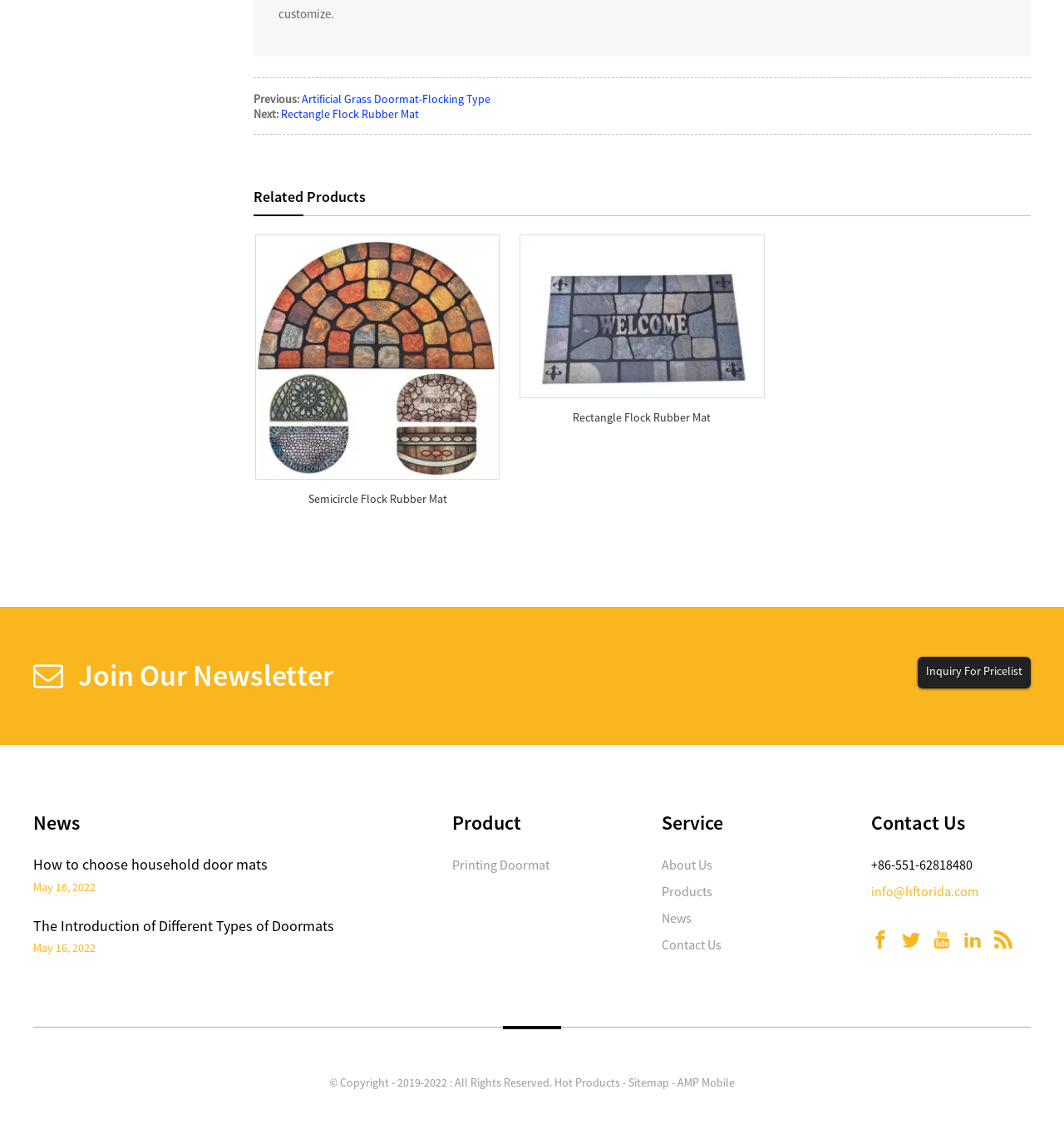Could you specify the bounding box coordinates for the clickable section to complete the following instruction: "Inquire for pricelist"?

[0.862, 0.582, 0.969, 0.609]